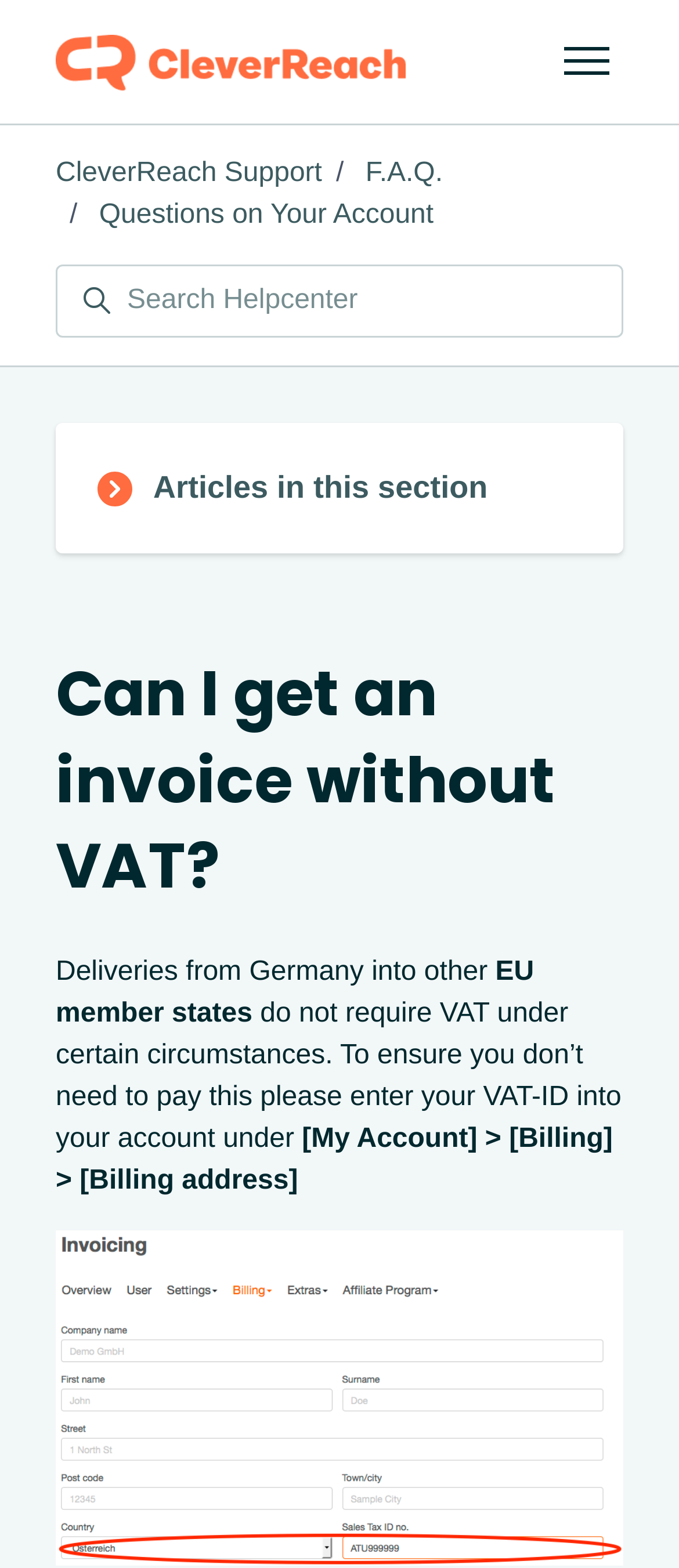Please specify the bounding box coordinates in the format (top-left x, top-left y, bottom-right x, bottom-right y), with values ranging from 0 to 1. Identify the bounding box for the UI component described as follows: F.A.Q.

[0.538, 0.101, 0.652, 0.12]